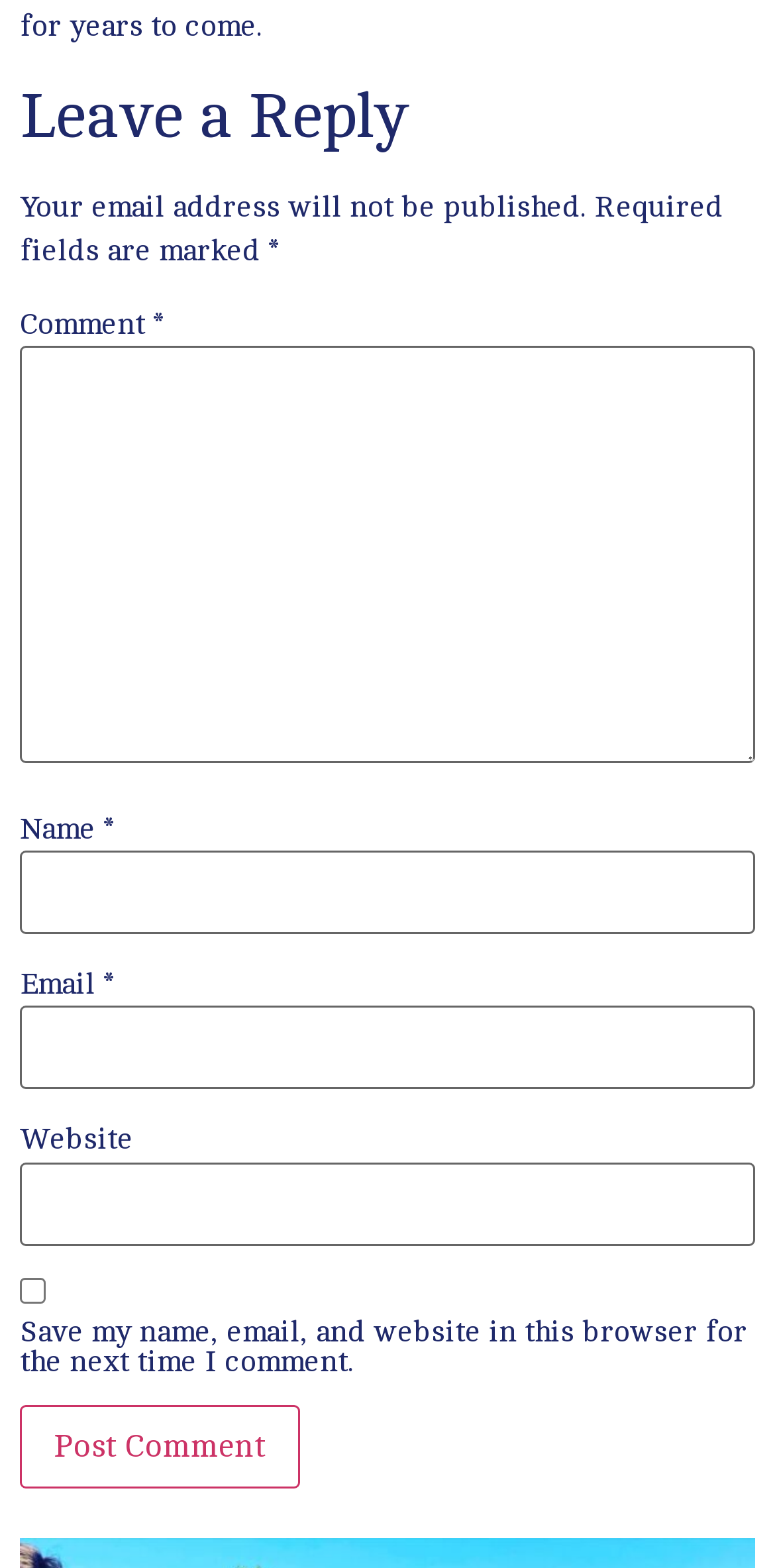What is the purpose of the comment section?
Please provide a comprehensive and detailed answer to the question.

The purpose of the comment section can be inferred from the heading 'Leave a Reply' and the presence of text fields for comment, name, email, and website, which suggests that users can input their thoughts or responses to a particular topic or article.